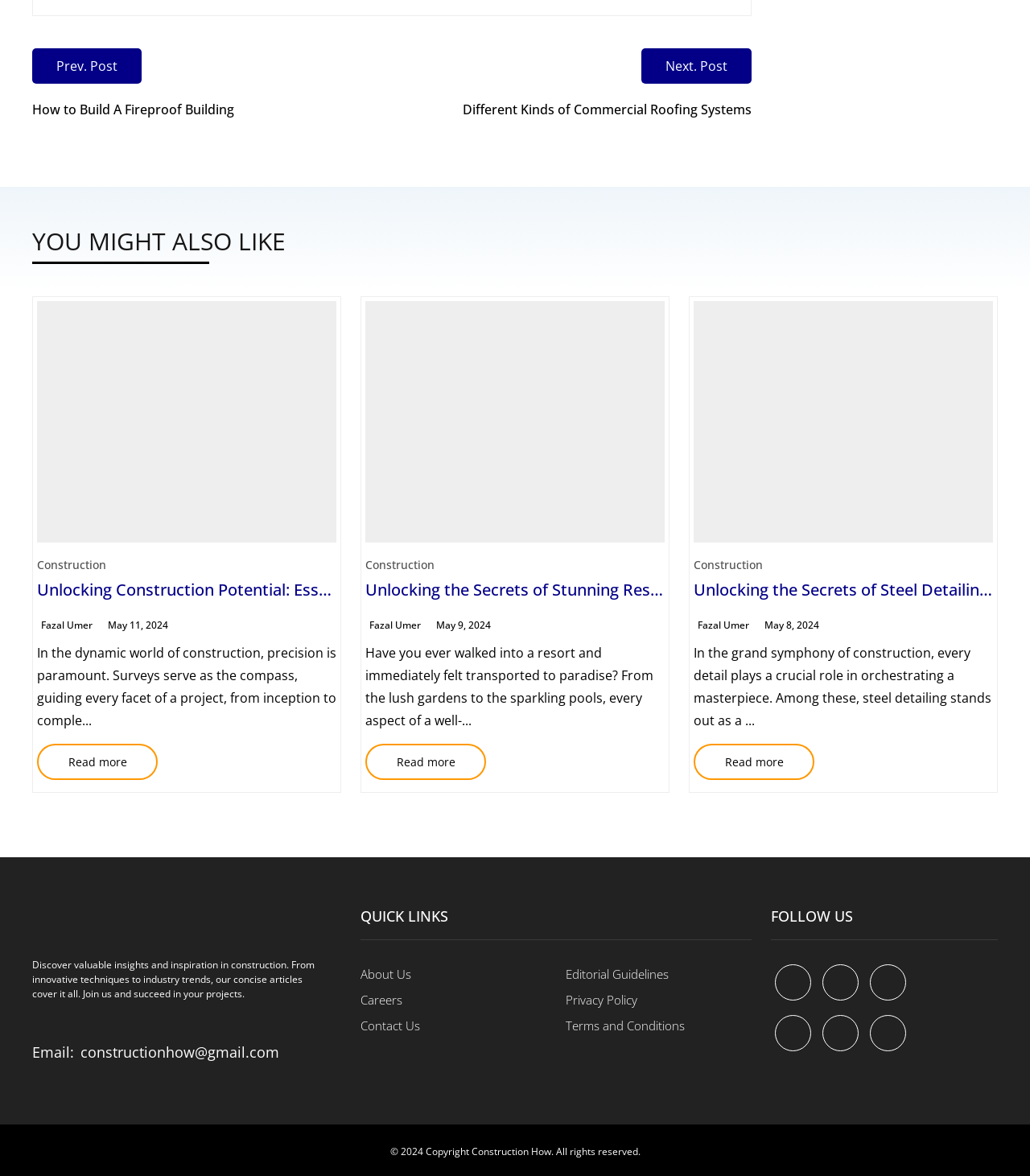Use a single word or phrase to answer the question:
What is the email address provided in the footer?

constructionhow@gmail.com